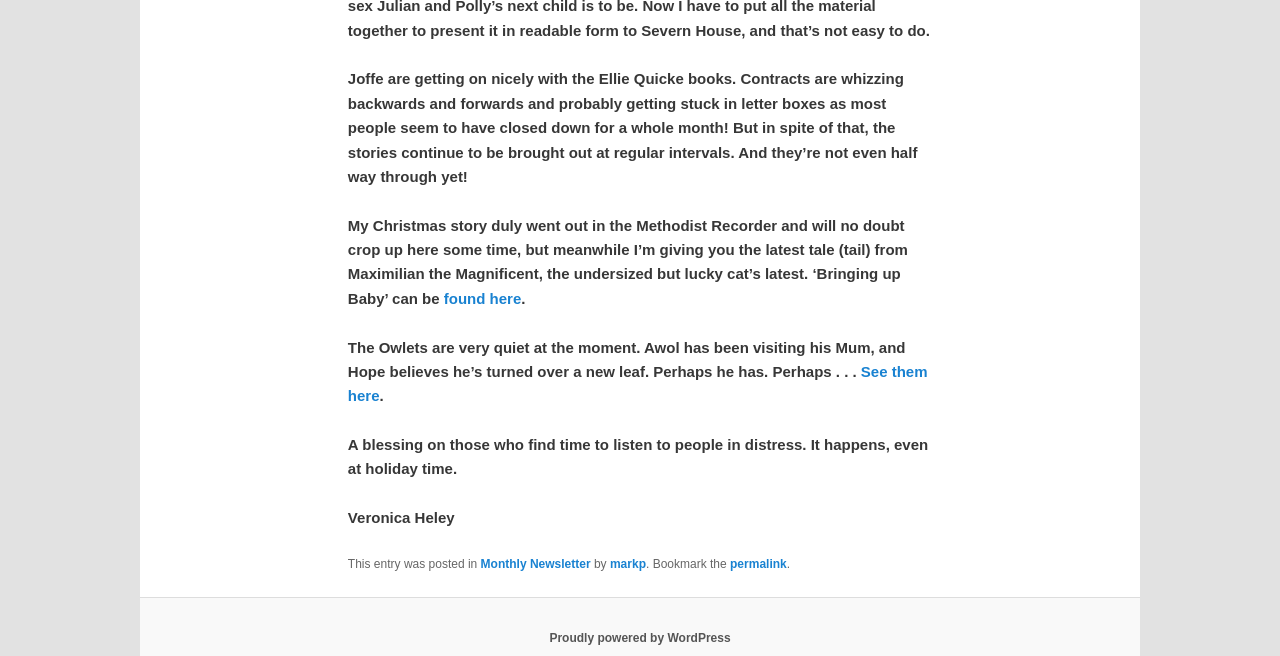Please respond to the question using a single word or phrase:
What is the author's name?

Veronica Heley